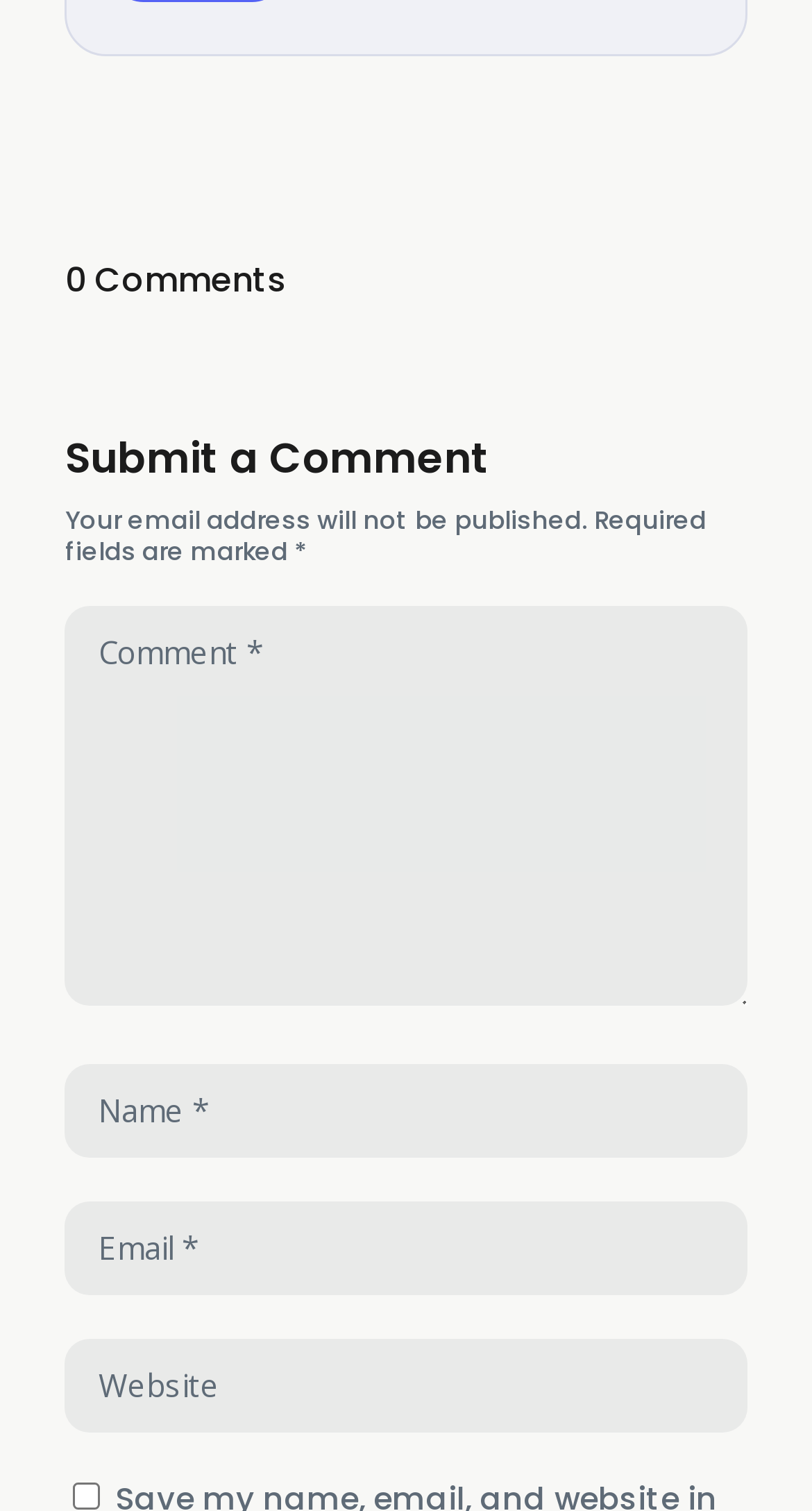What is the indication of the asterisk symbol?
Using the image as a reference, give an elaborate response to the question.

The asterisk symbol is placed next to the labels 'Comment', 'Name', and 'Email'. This suggests that these fields are required to be filled in, as indicated by the text 'Required fields are marked'.